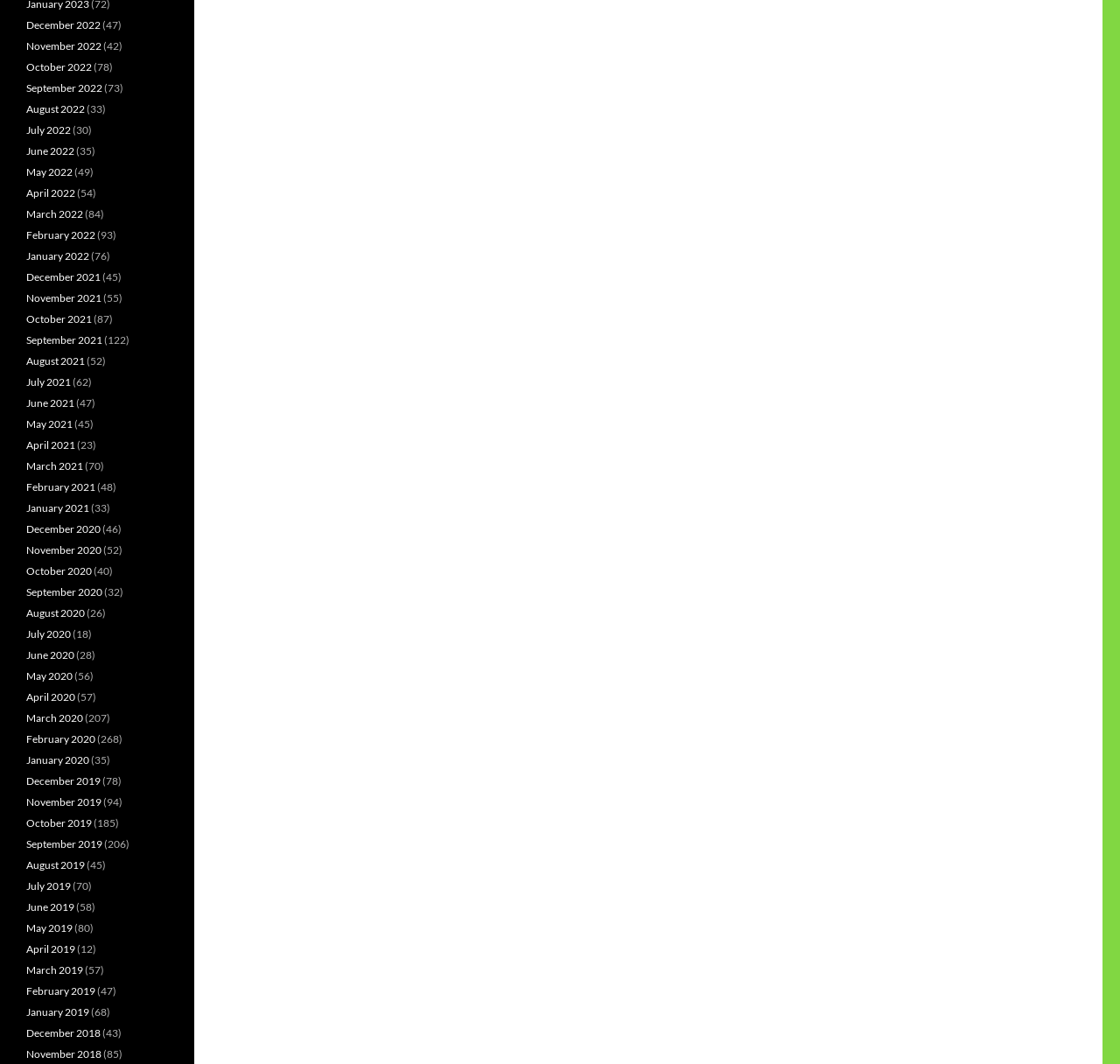Please identify the bounding box coordinates of the area I need to click to accomplish the following instruction: "View September 2020".

[0.023, 0.55, 0.091, 0.562]